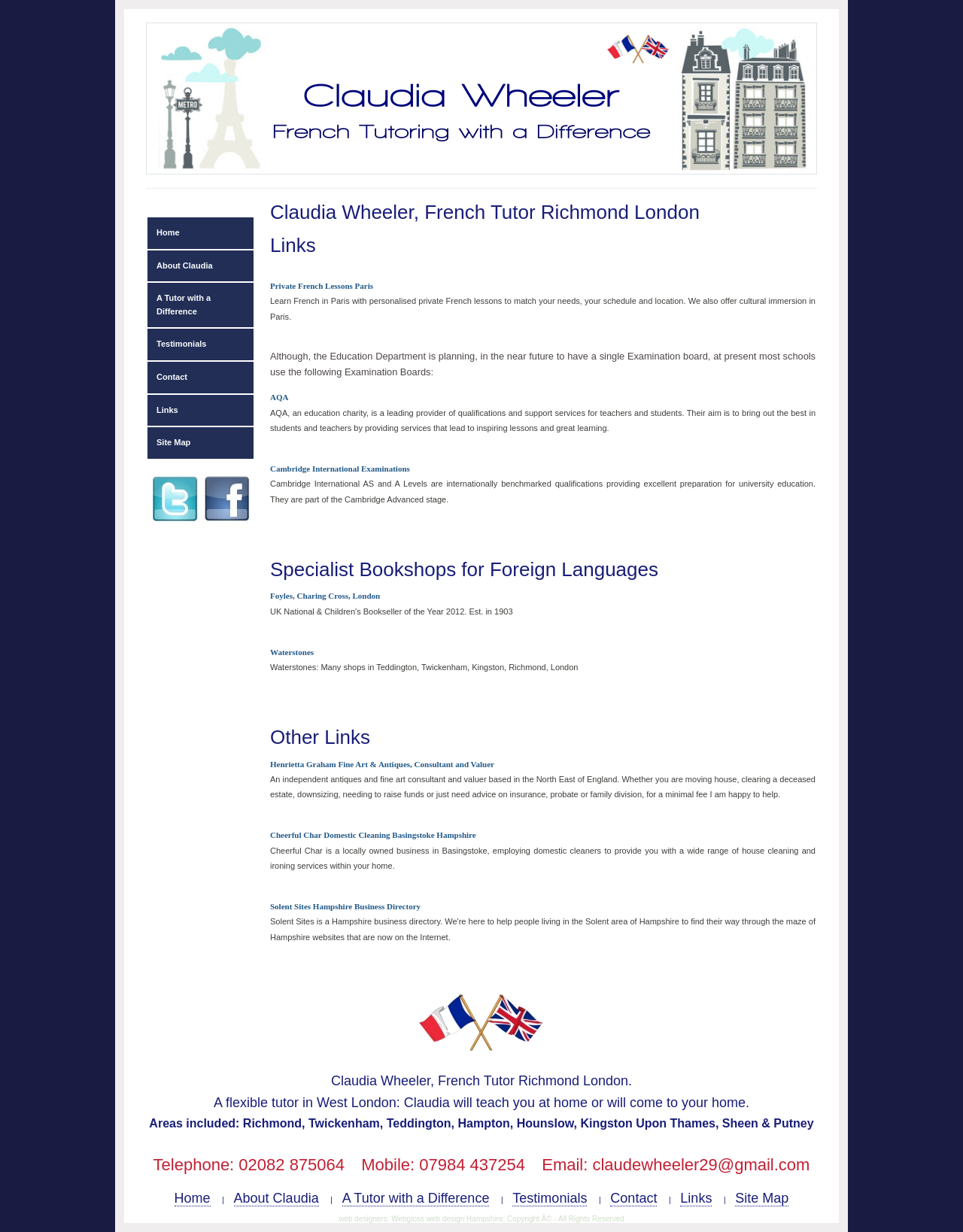Identify the bounding box coordinates for the UI element described as: "Cambridge International Examinations". The coordinates should be provided as four floats between 0 and 1: [left, top, right, bottom].

[0.28, 0.377, 0.426, 0.384]